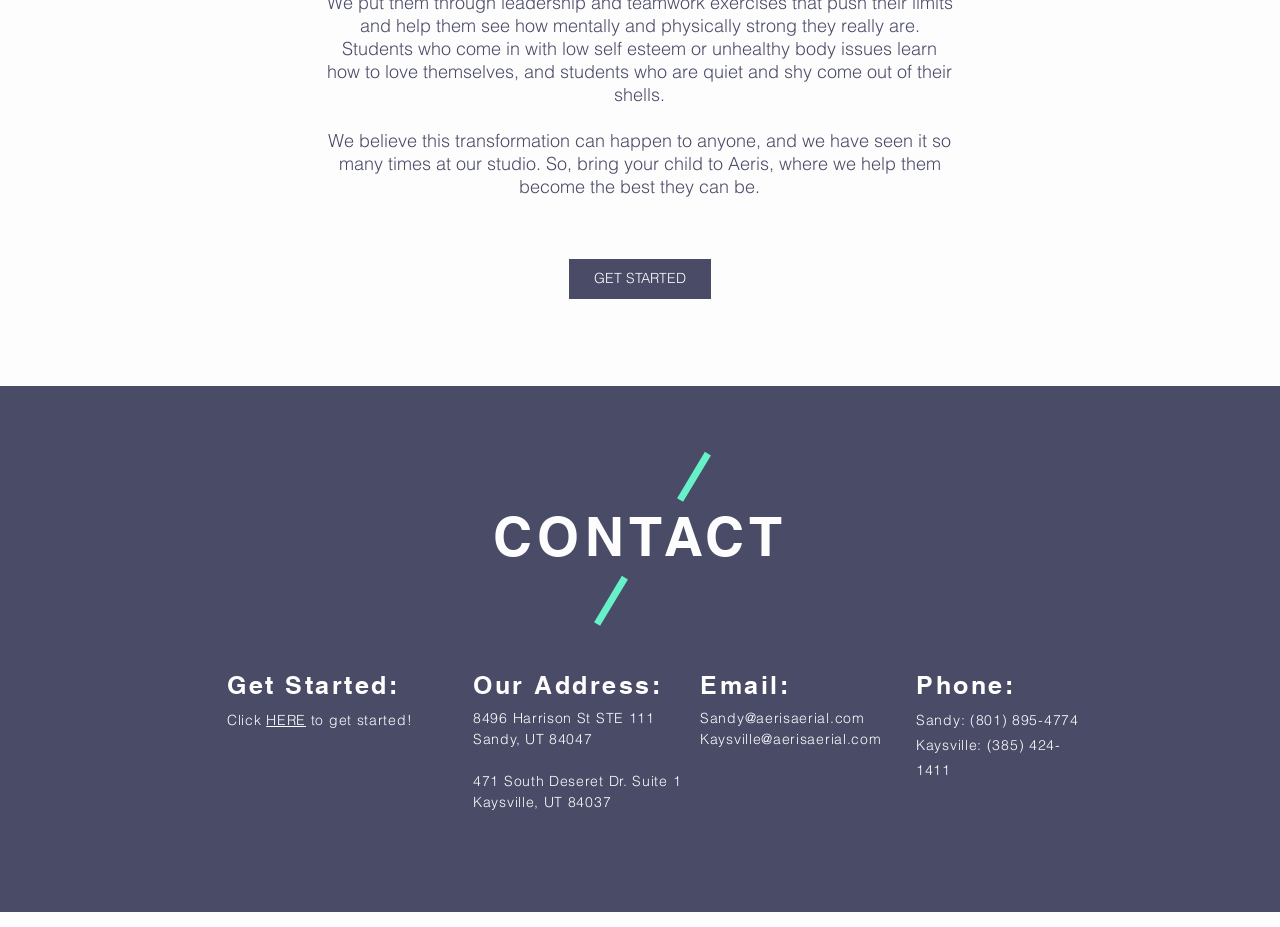Determine the bounding box coordinates of the UI element described by: "GET STARTED".

[0.445, 0.279, 0.555, 0.323]